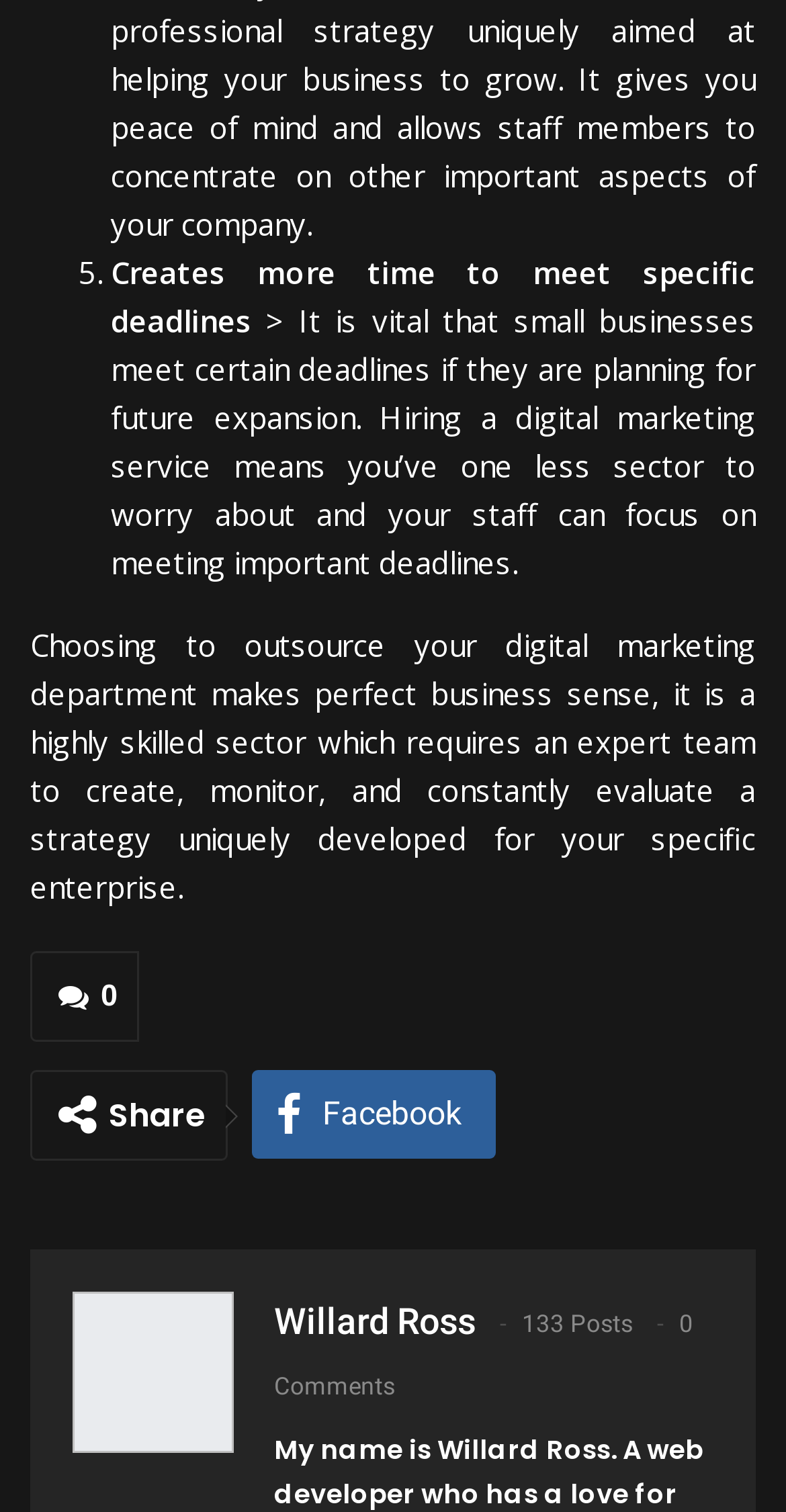What is the benefit of hiring a digital marketing service?
Kindly give a detailed and elaborate answer to the question.

According to the webpage, hiring a digital marketing service means one less sector to worry about, and the staff can focus on meeting important deadlines, which is vital for small businesses planning for future expansion.